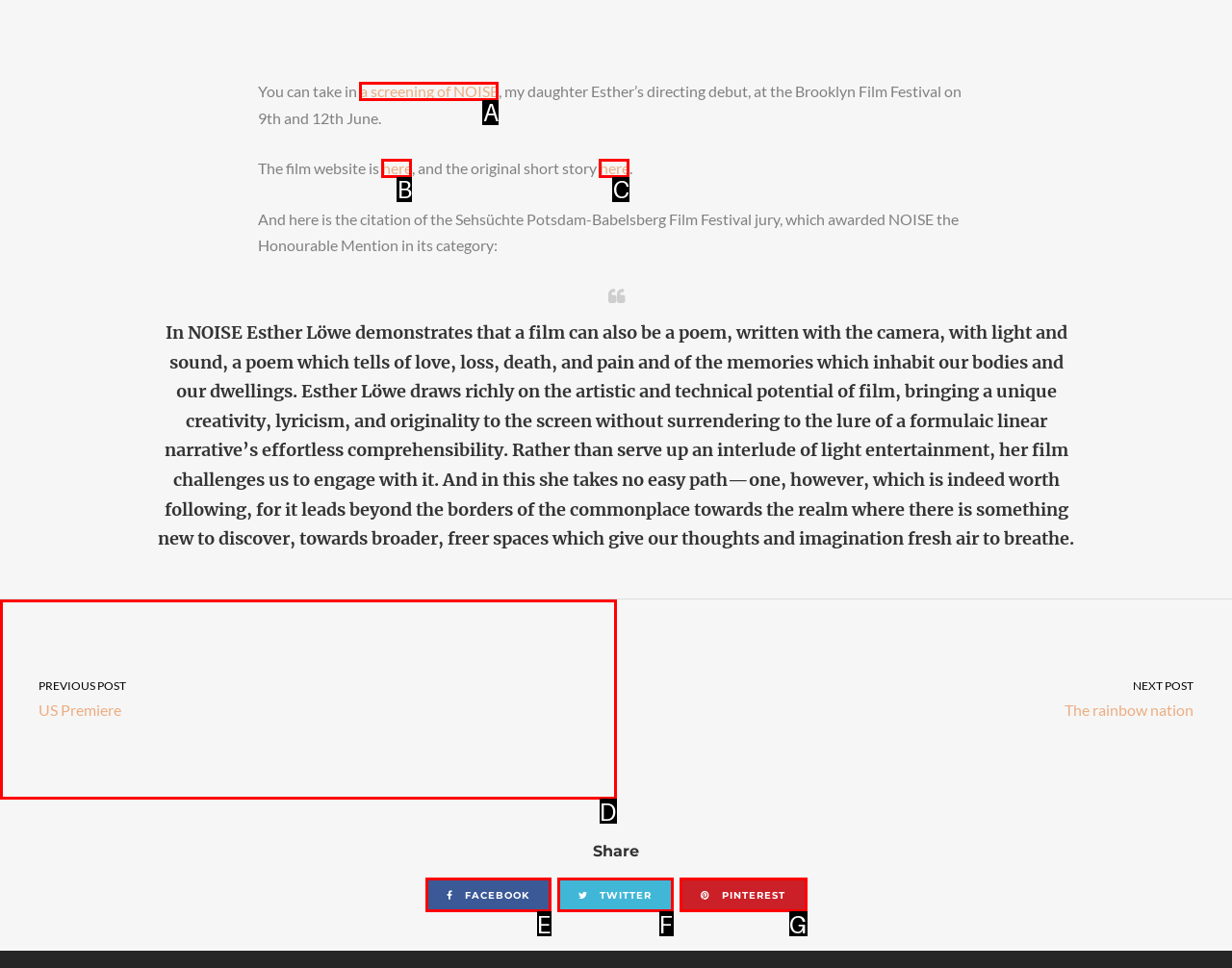Choose the HTML element that aligns with the description: Previous post US Premiere. Indicate your choice by stating the letter.

D